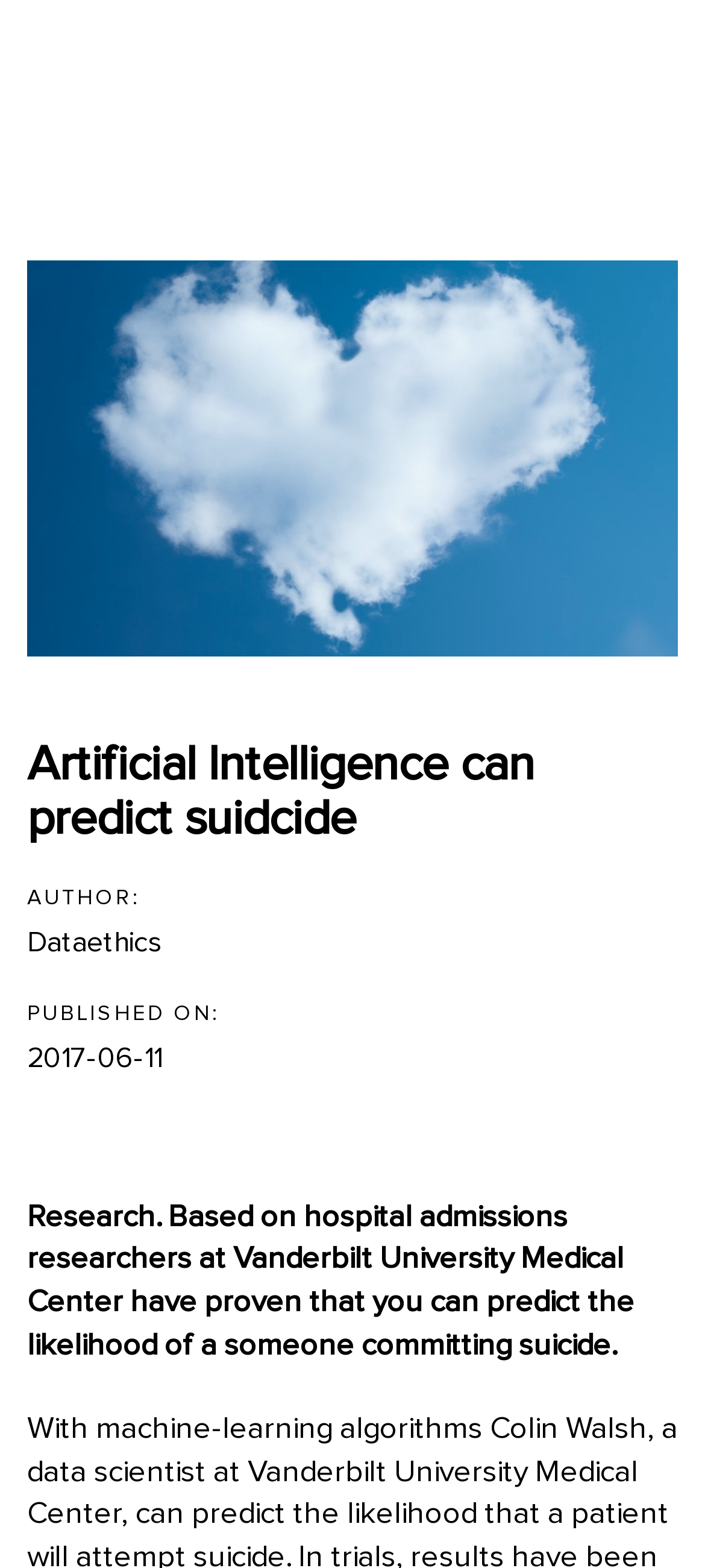Answer the question in a single word or phrase:
What is the language of the webpage?

English